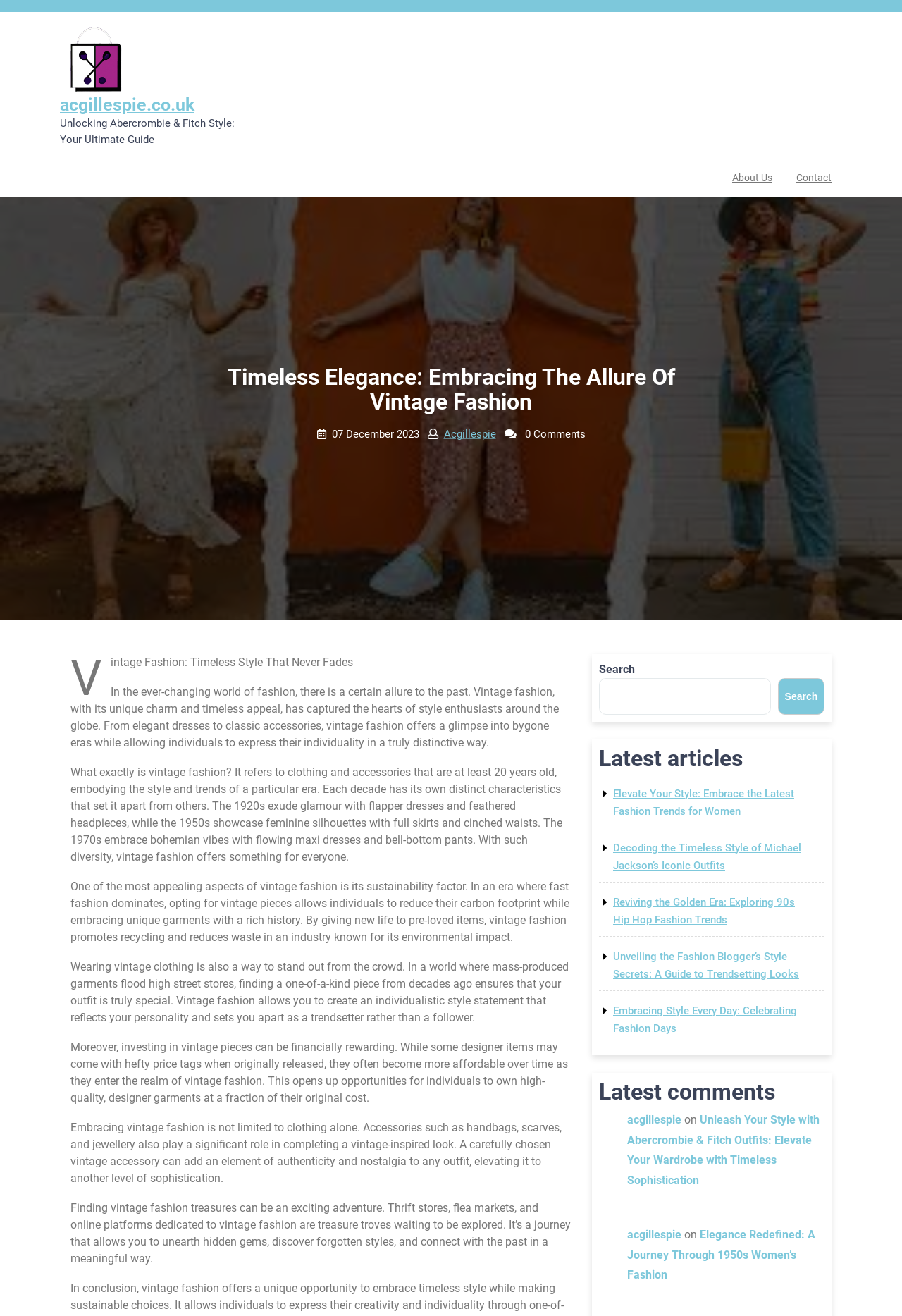Calculate the bounding box coordinates of the UI element given the description: "About us".

[0.8, 0.125, 0.868, 0.145]